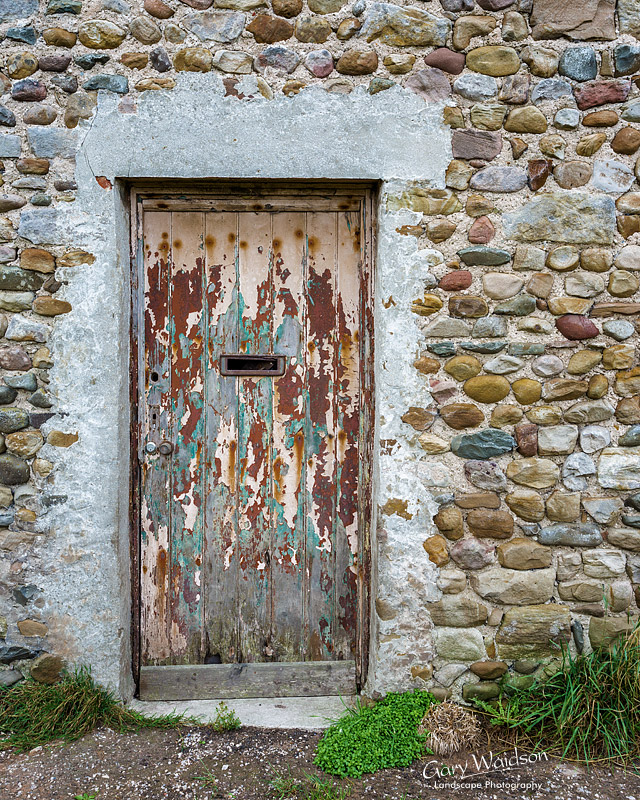Offer a detailed narrative of what is shown in the image.

The image captures a weathered door set within a rustic stone wall, showcasing the charm of rural architecture. The door, adorned with peeling layers of paint in hues of turquoise and reddish-brown, reflects its age and history, inviting viewers to ponder its stories. A simple mail slot is prominently featured, hinting at once being a functional entry point. The surrounding wall, composed of variously shaped stones, adds to the visual texture of the scene, blending beautifully with the patches of grass and small plants creeping along the base. This photograph, titled "Cockersand Farm Door," is a striking example of Gary Waidson's fine art landscape photography, emphasizing the beauty found in neglect and the passage of time.